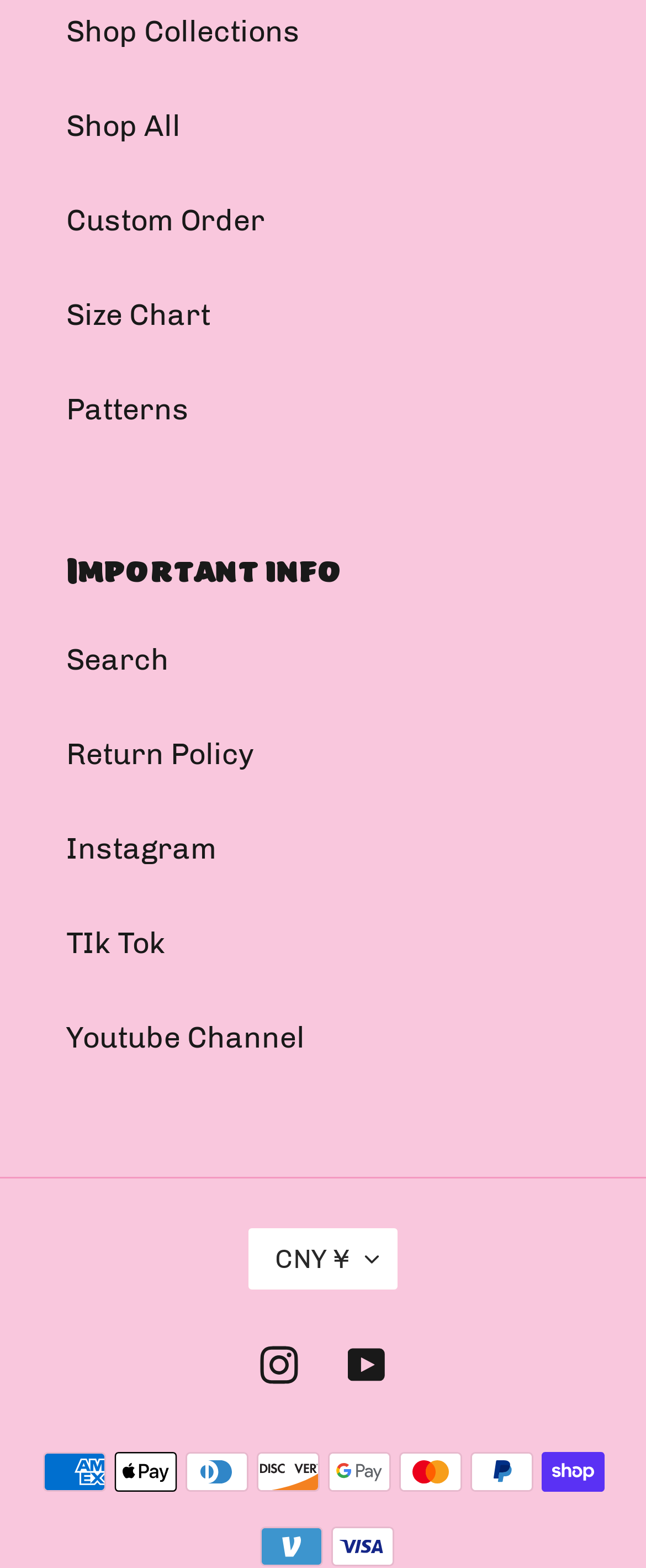Bounding box coordinates are to be given in the format (top-left x, top-left y, bottom-right x, bottom-right y). All values must be floating point numbers between 0 and 1. Provide the bounding box coordinate for the UI element described as: Home

None